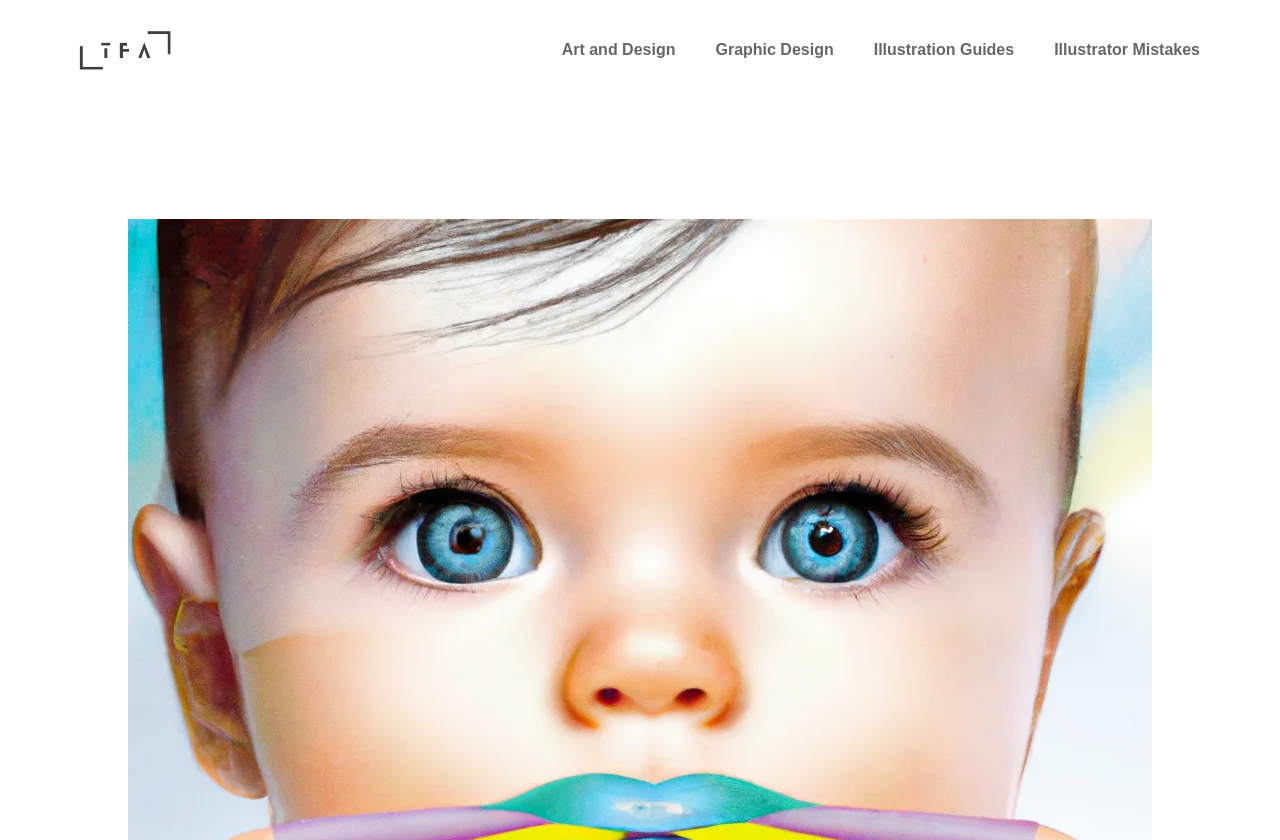Can you identify and provide the main heading of the webpage?

HOW TO DRAW REALISTIC PORTRAITS USING ILLUSTRATOR